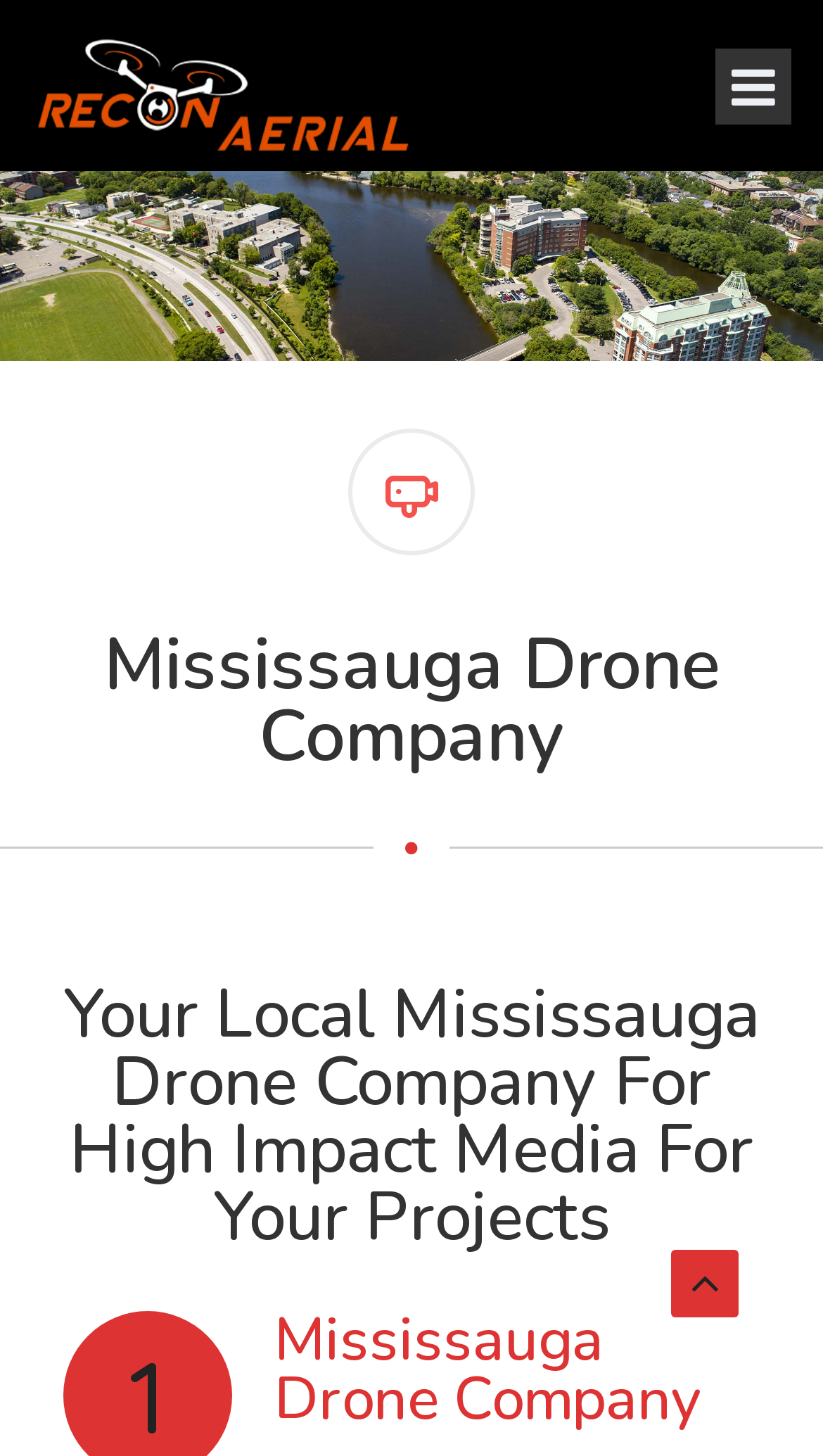Can you determine the main header of this webpage?

Mississauga Drone Company